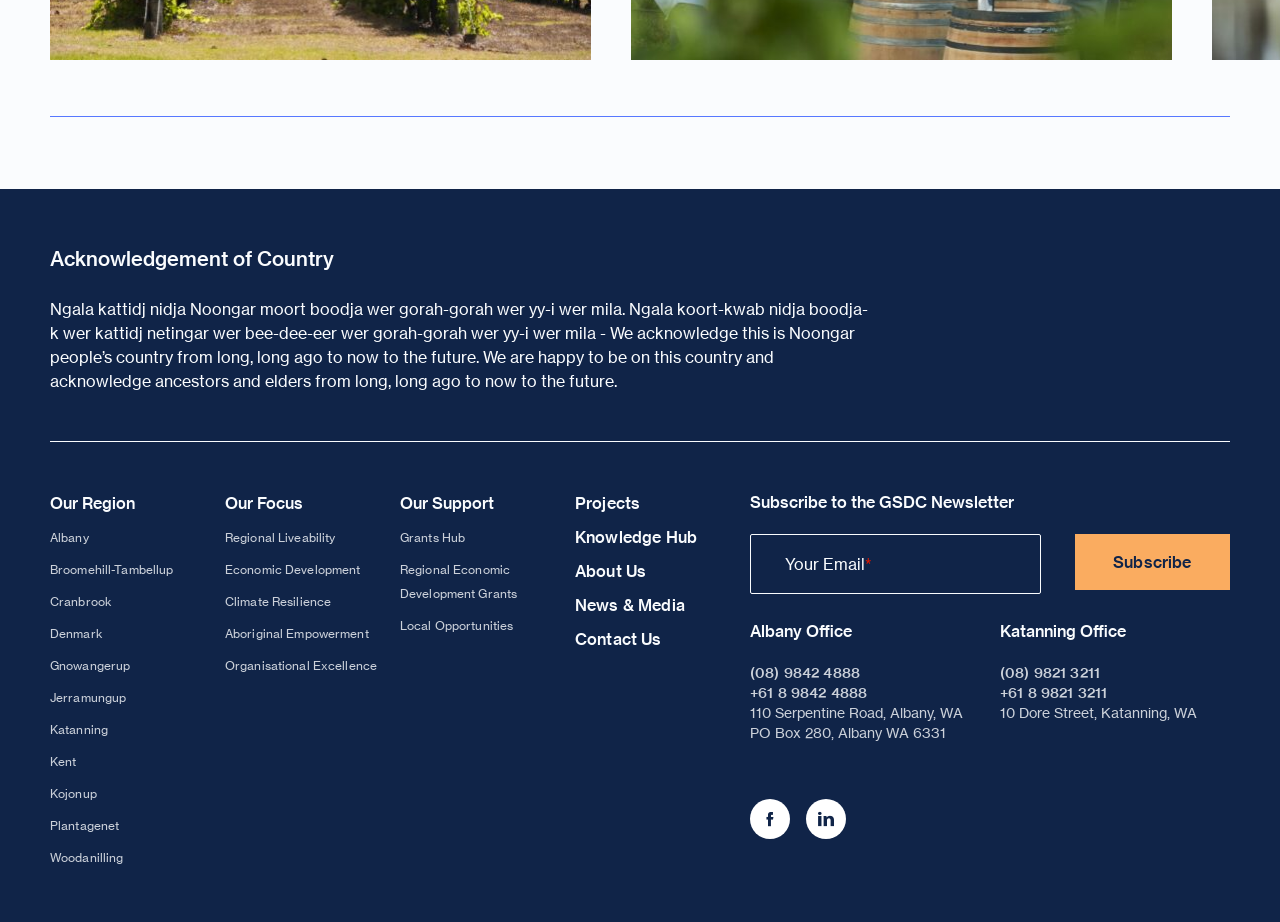Pinpoint the bounding box coordinates of the clickable element to carry out the following instruction: "Click on Albany."

[0.039, 0.574, 0.069, 0.591]